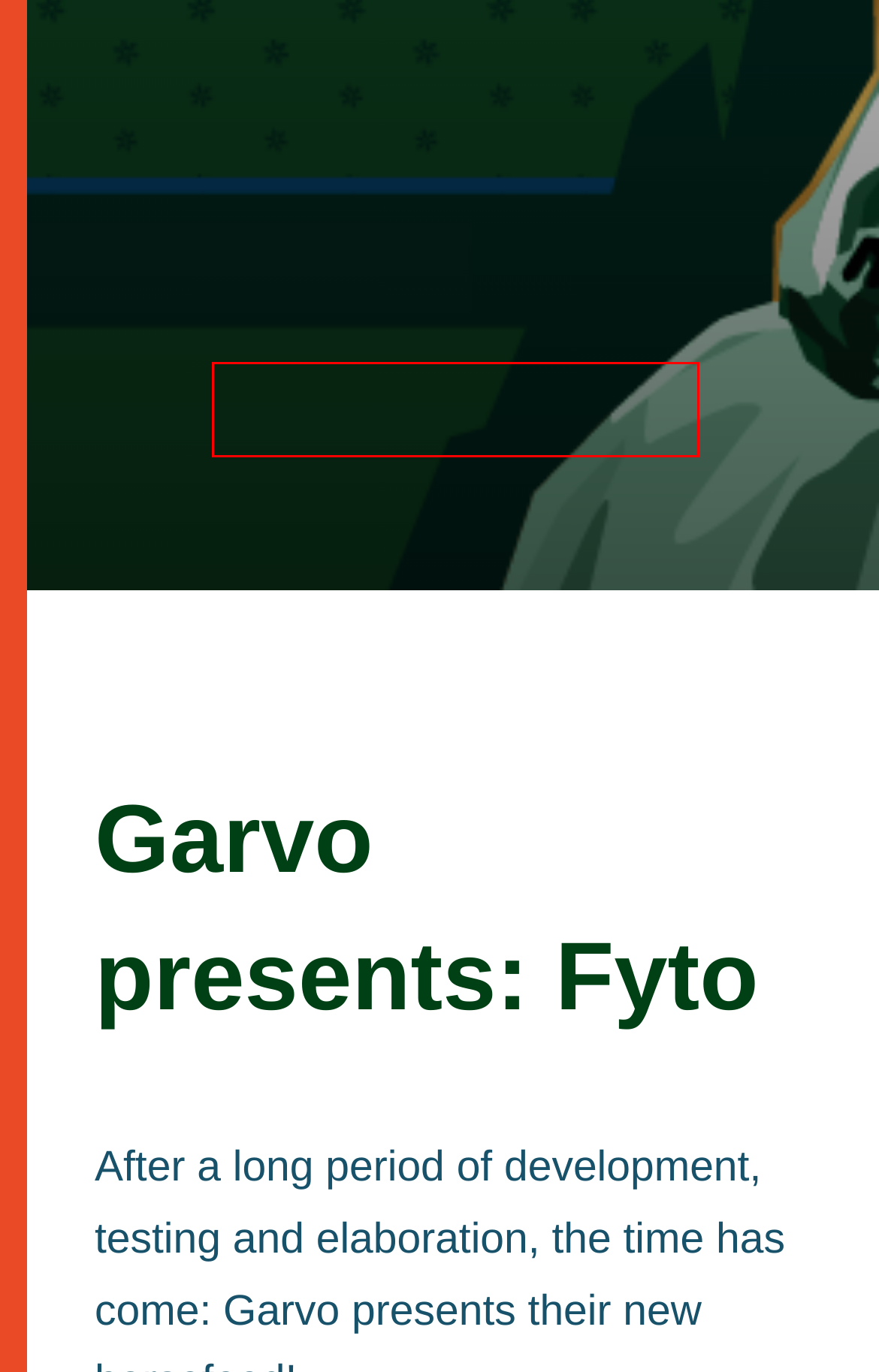You are given a screenshot of a webpage within which there is a red rectangle bounding box. Please choose the best webpage description that matches the new webpage after clicking the selected element in the bounding box. Here are the options:
A. Contact United Kingdom - Garvo International
B. News - Garvo International
C. Archief Blog posts - Garvo International
D. Assortment - Garvo International
E. Apply for a Garvo Dealership - Garvo International
F. find a shop - Garvo International
G. employees - Garvo International
H. history - Garvo International

B